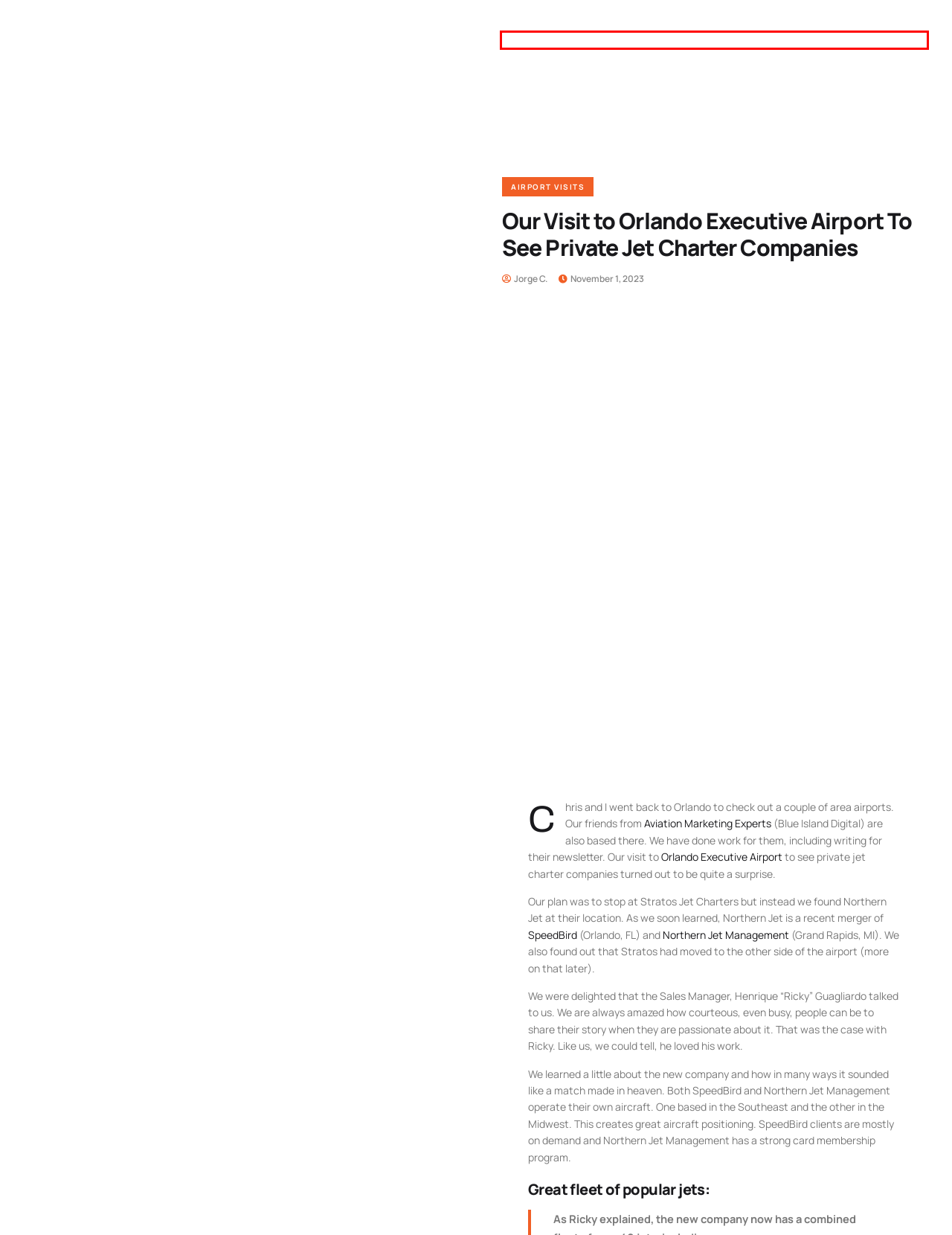You are given a screenshot of a webpage with a red rectangle bounding box around a UI element. Select the webpage description that best matches the new webpage after clicking the element in the bounding box. Here are the candidates:
A. Aviation Marketing Experts | Blue Island Digital | Orlando
B. About Us.
C. Kissimmee Gateway Airport - Central Florida's Airport of Choice
D. Airport Visits Archives - Aircraft Guys | Aviation Stories From Private Jets to Flight Schools
E. Blog | Aircraft Guys | Aviation adventures, stories and more
F. Home - Air Unlimited
G. Our Visit to Orlando Executive Airport To See Private Jet Charter Companies | Aircraft Guys
H. King Air 360

G